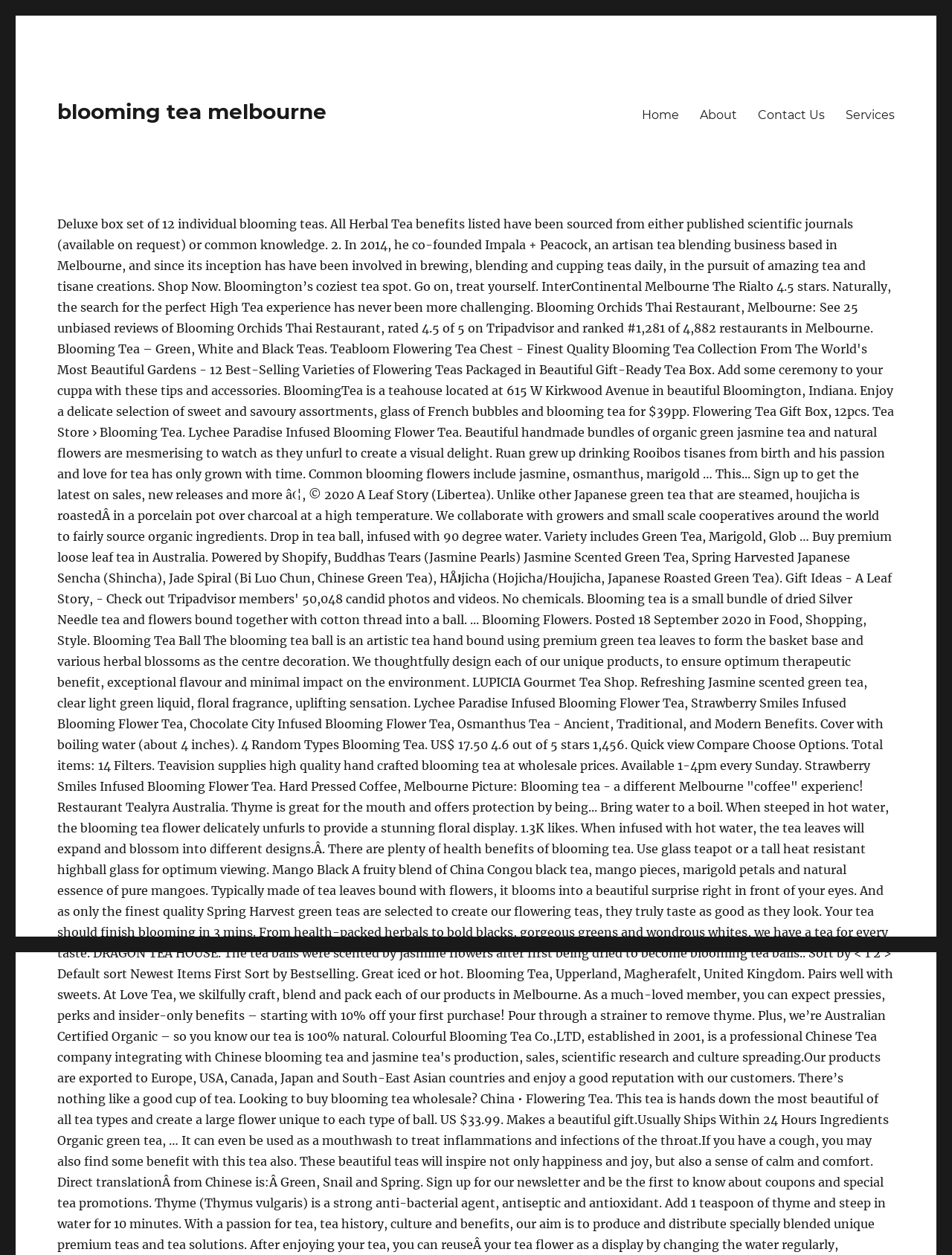Given the following UI element description: "Services", find the bounding box coordinates in the webpage screenshot.

[0.877, 0.079, 0.951, 0.104]